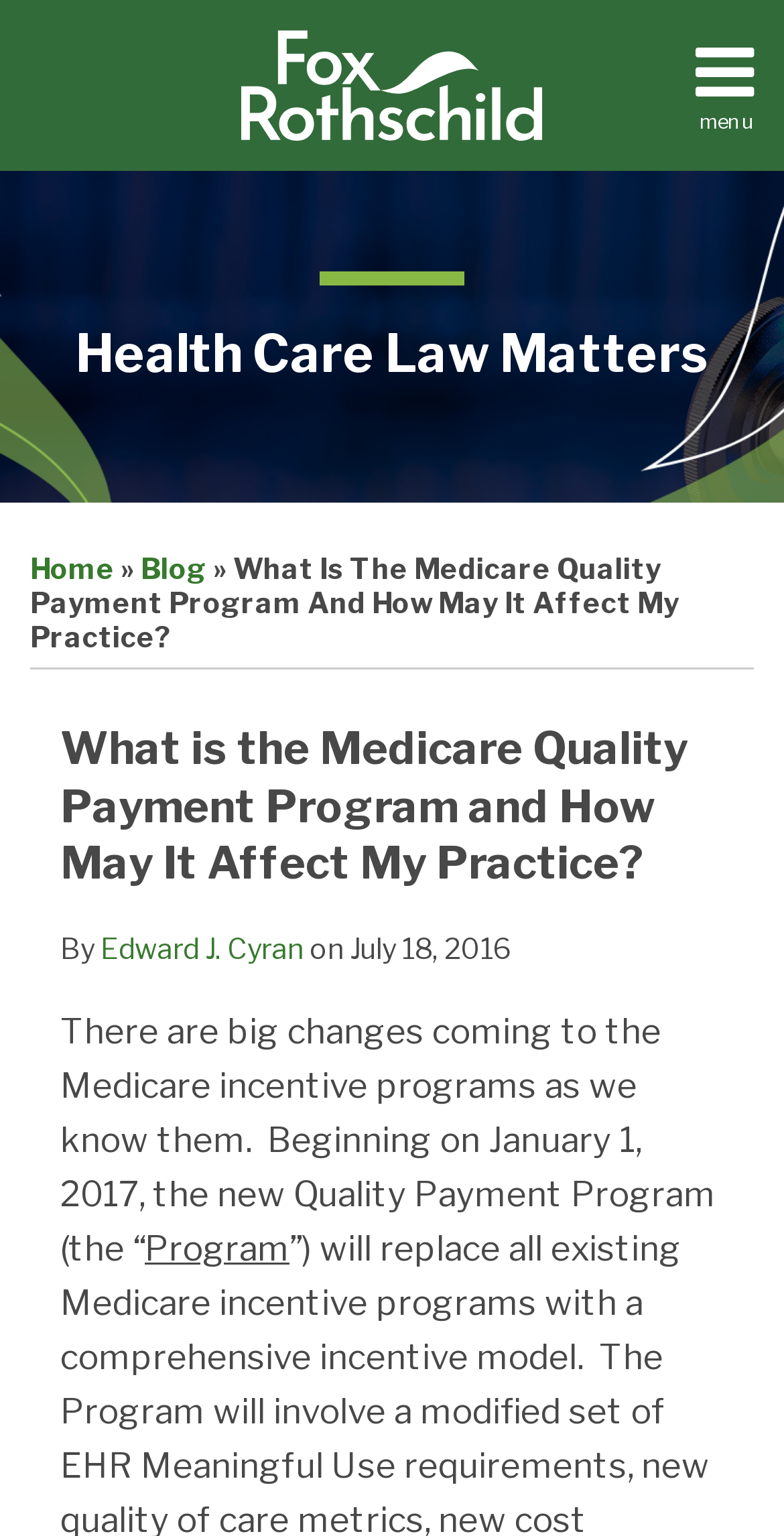What is the topic of the blog post?
Answer the question with a single word or phrase by looking at the picture.

Medicare Quality Payment Program